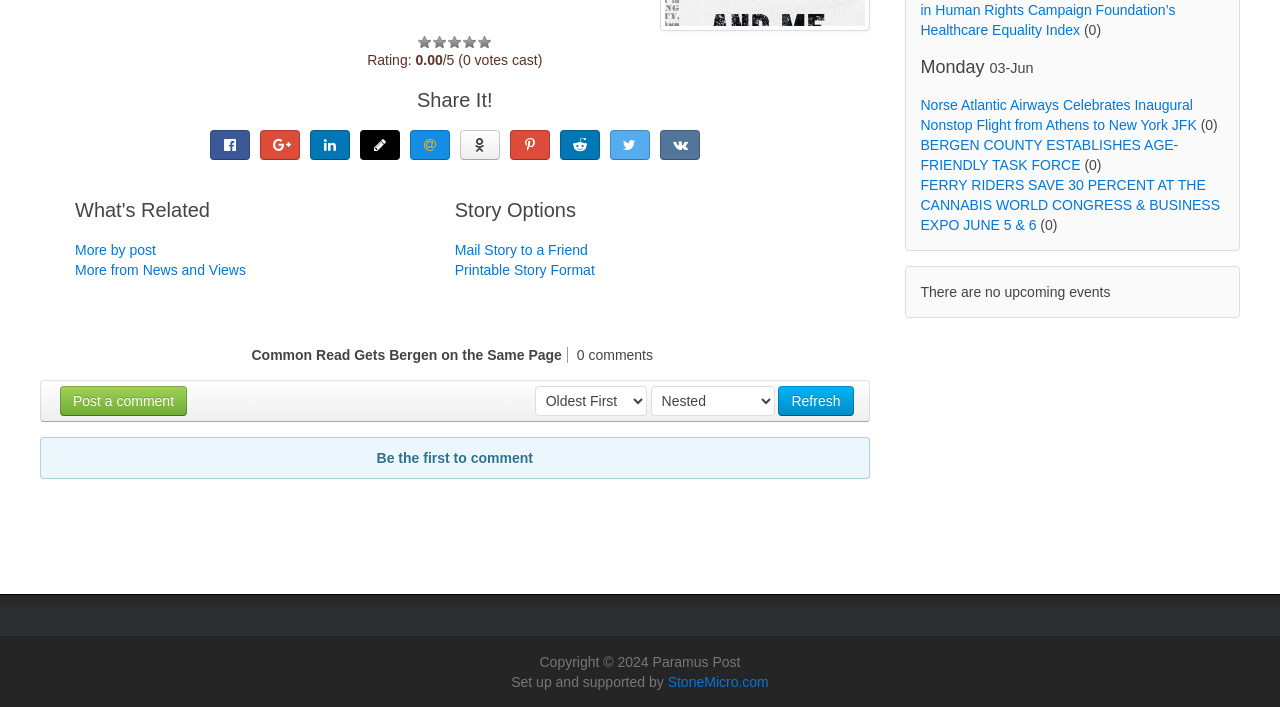Please locate the bounding box coordinates for the element that should be clicked to achieve the following instruction: "Post a comment". Ensure the coordinates are given as four float numbers between 0 and 1, i.e., [left, top, right, bottom].

[0.047, 0.546, 0.146, 0.588]